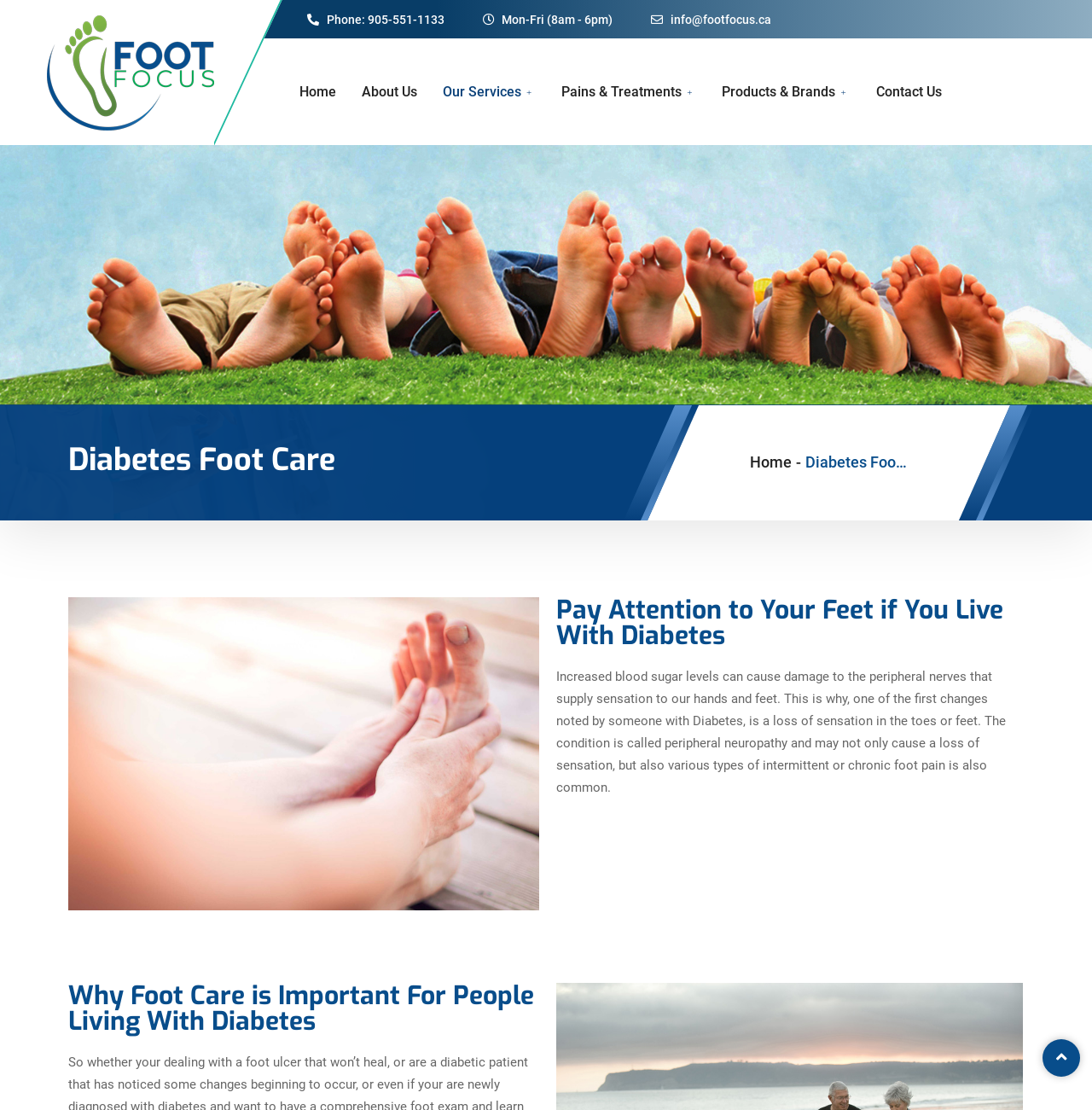Locate the bounding box coordinates of the element's region that should be clicked to carry out the following instruction: "Search for something". The coordinates need to be four float numbers between 0 and 1, i.e., [left, top, right, bottom].

None